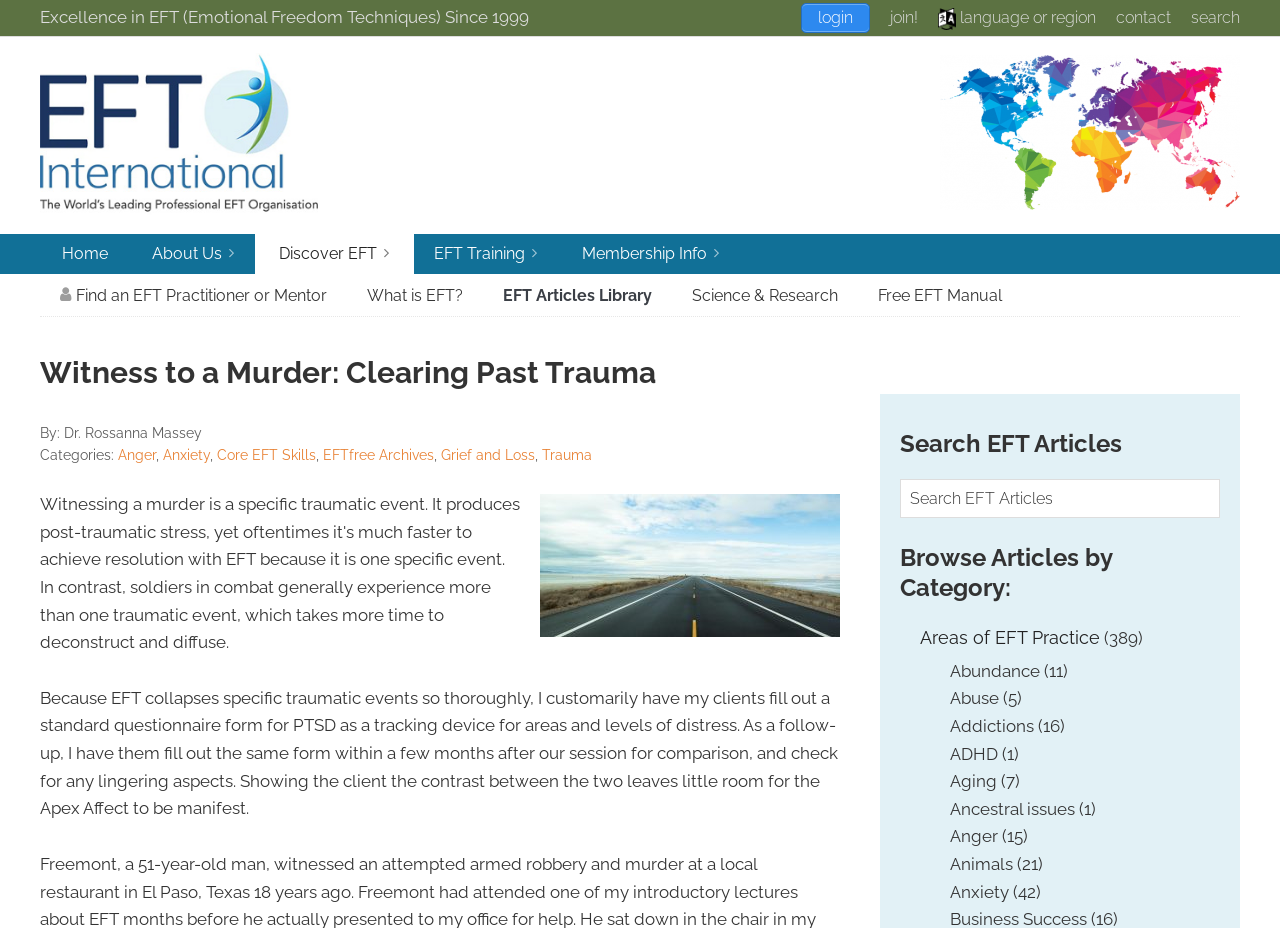Locate the UI element described by Abundance in the provided webpage screenshot. Return the bounding box coordinates in the format (top-left x, top-left y, bottom-right x, bottom-right y), ensuring all values are between 0 and 1.

[0.742, 0.712, 0.812, 0.733]